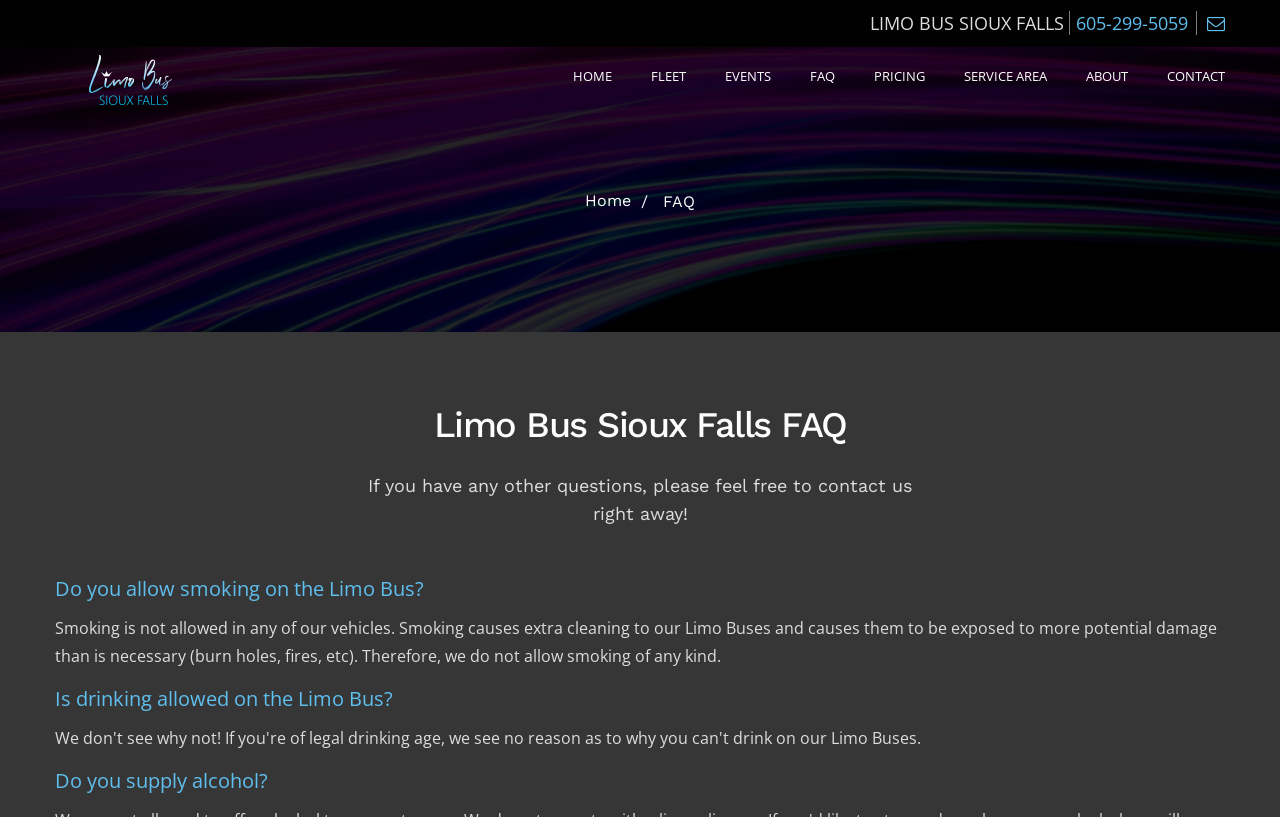What is the purpose of the webpage?
Please provide a comprehensive answer based on the contents of the image.

The purpose of the webpage is obtained from the overall structure and content of the webpage, which suggests that it is a website for renting limo buses and charter buses for events and transportation needs.